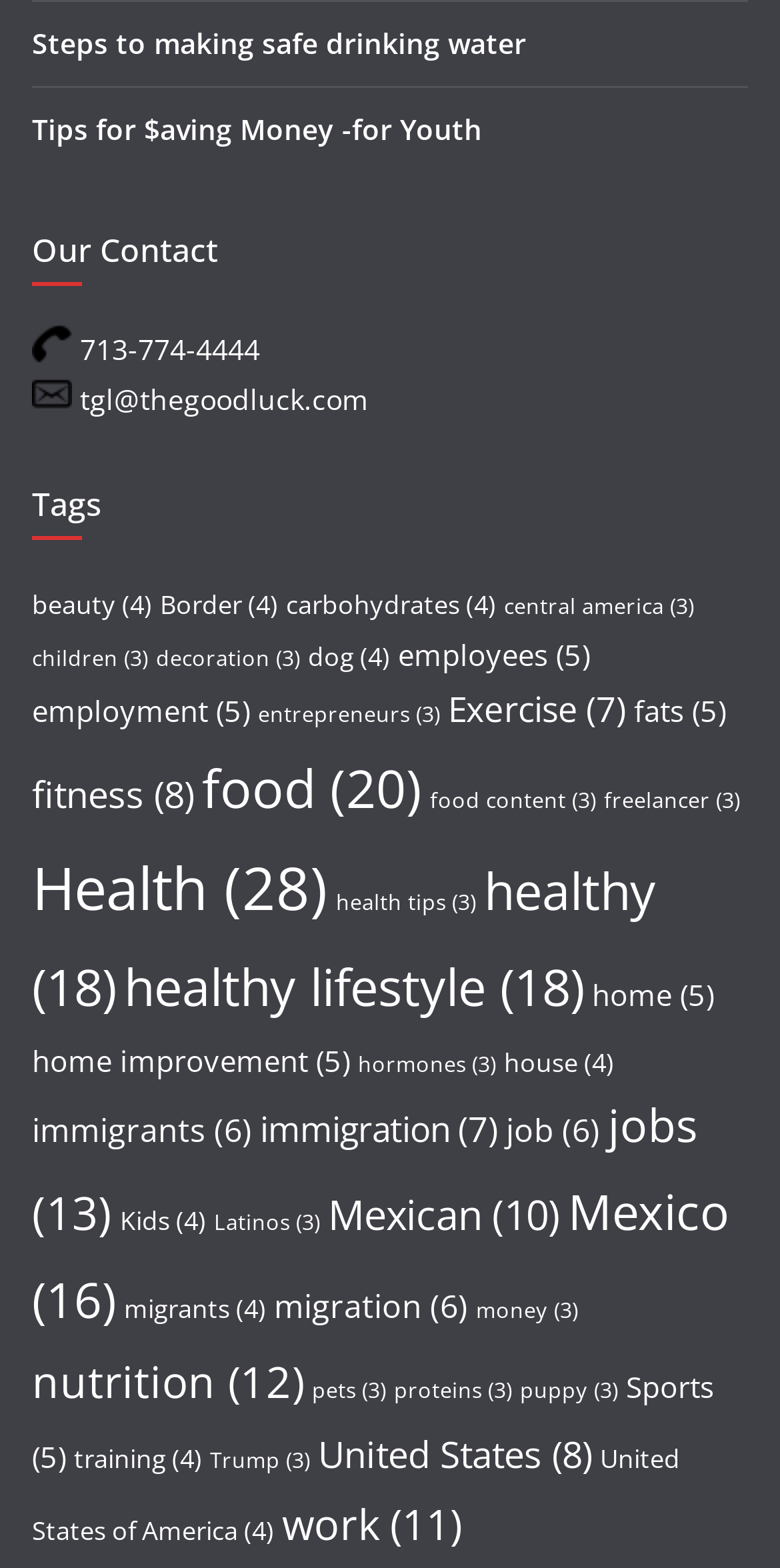Determine the bounding box coordinates for the HTML element mentioned in the following description: "PRIVACY POLICY". The coordinates should be a list of four floats ranging from 0 to 1, represented as [left, top, right, bottom].

None